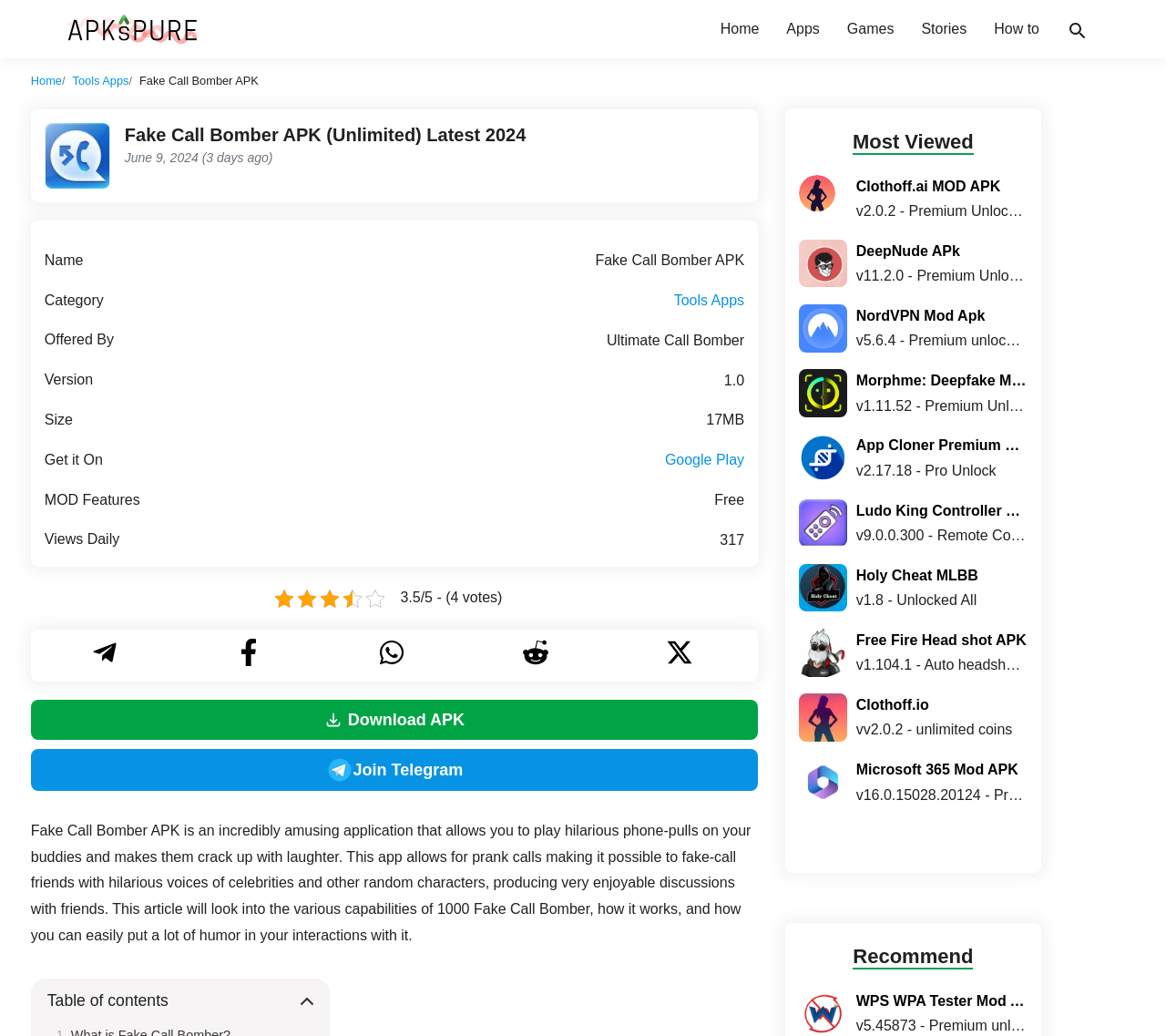What is the name of the APK?
Look at the image and respond with a one-word or short-phrase answer.

Fake Call Bomber APK